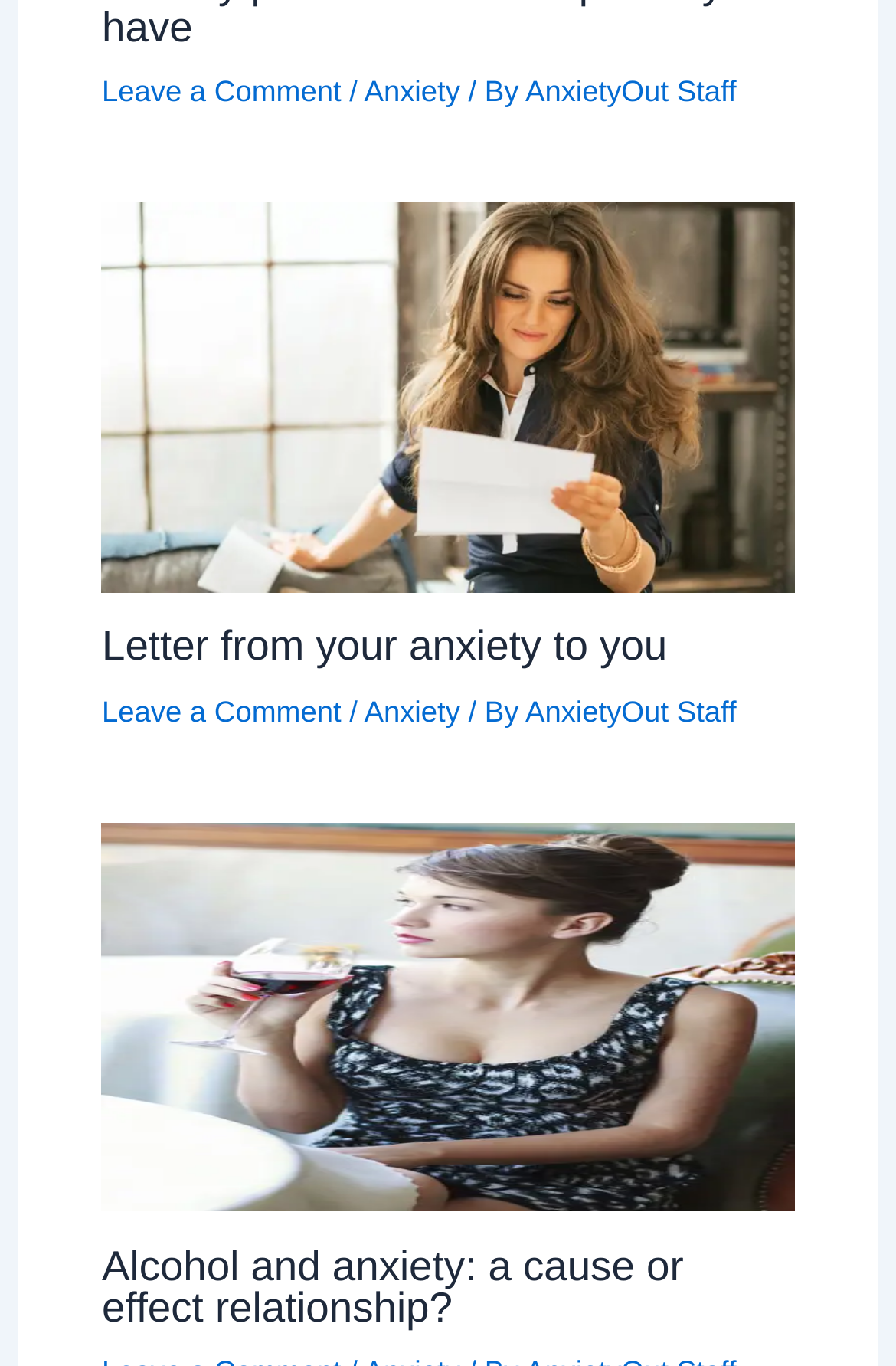Locate the bounding box coordinates of the clickable part needed for the task: "Read the article 'Alcohol and anxiety: a cause or effect relationship?'".

[0.114, 0.731, 0.886, 0.758]